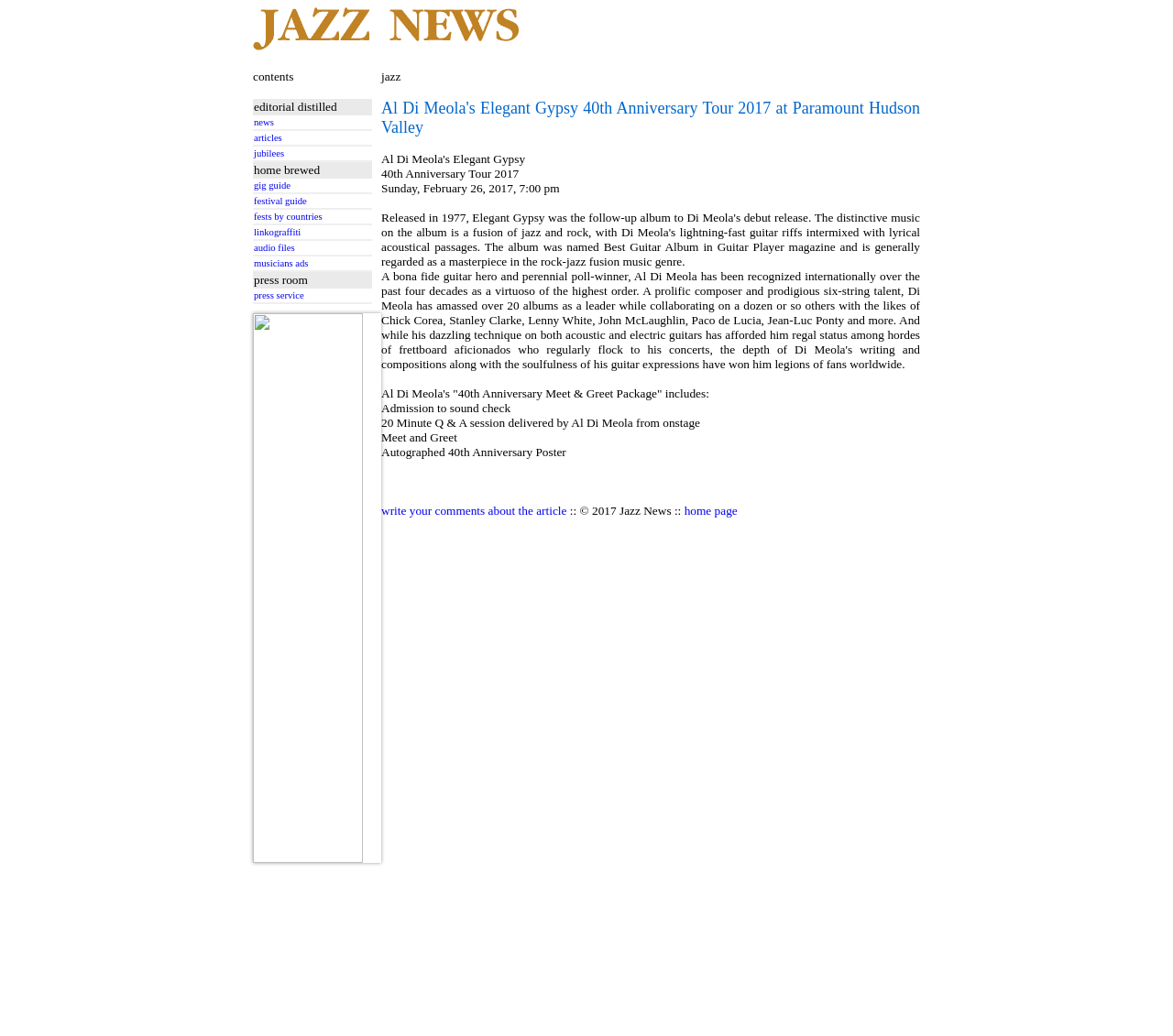Specify the bounding box coordinates of the element's area that should be clicked to execute the given instruction: "read about Al Di Meola's 40th Anniversary Tour". The coordinates should be four float numbers between 0 and 1, i.e., [left, top, right, bottom].

[0.325, 0.081, 0.784, 0.842]